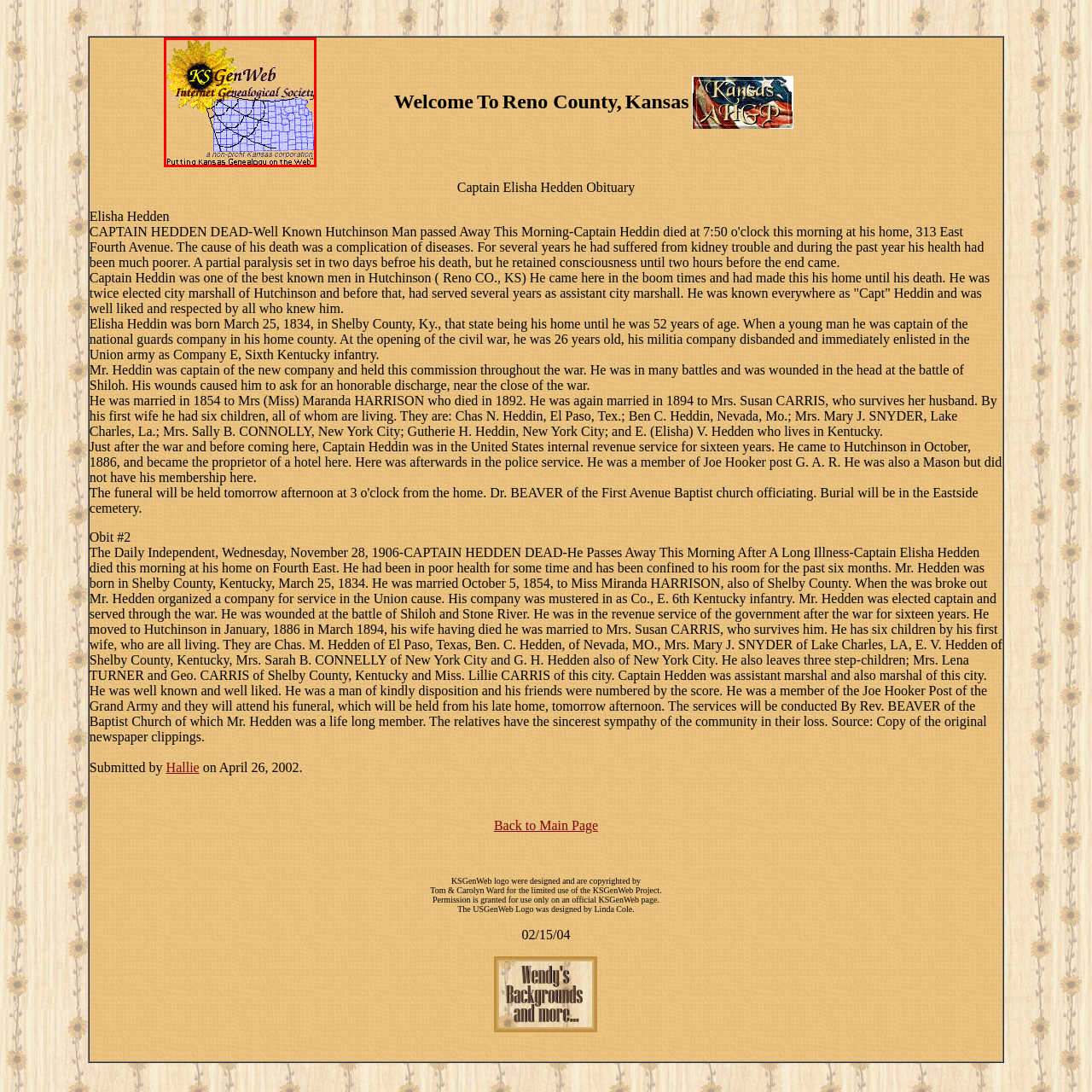Generate an elaborate caption for the image highlighted within the red boundary.

The image represents the logo of KSGenWeb, which is a non-profit genealogical organization dedicated to providing resources and information related to Kansas genealogy. The logo features a vibrant sunflower, symbolizing the state's identity, alongside a stylized map of Kansas outlined in blue. Beneath the logo, the phrase "Putting Kansas Genealogy on the Web" emphasizes the organization's mission to facilitate access to genealogical data online. This initiative plays a crucial role in preserving and sharing the history of families and communities in Kansas, aiding individuals in their ancestral research and connection to the past.